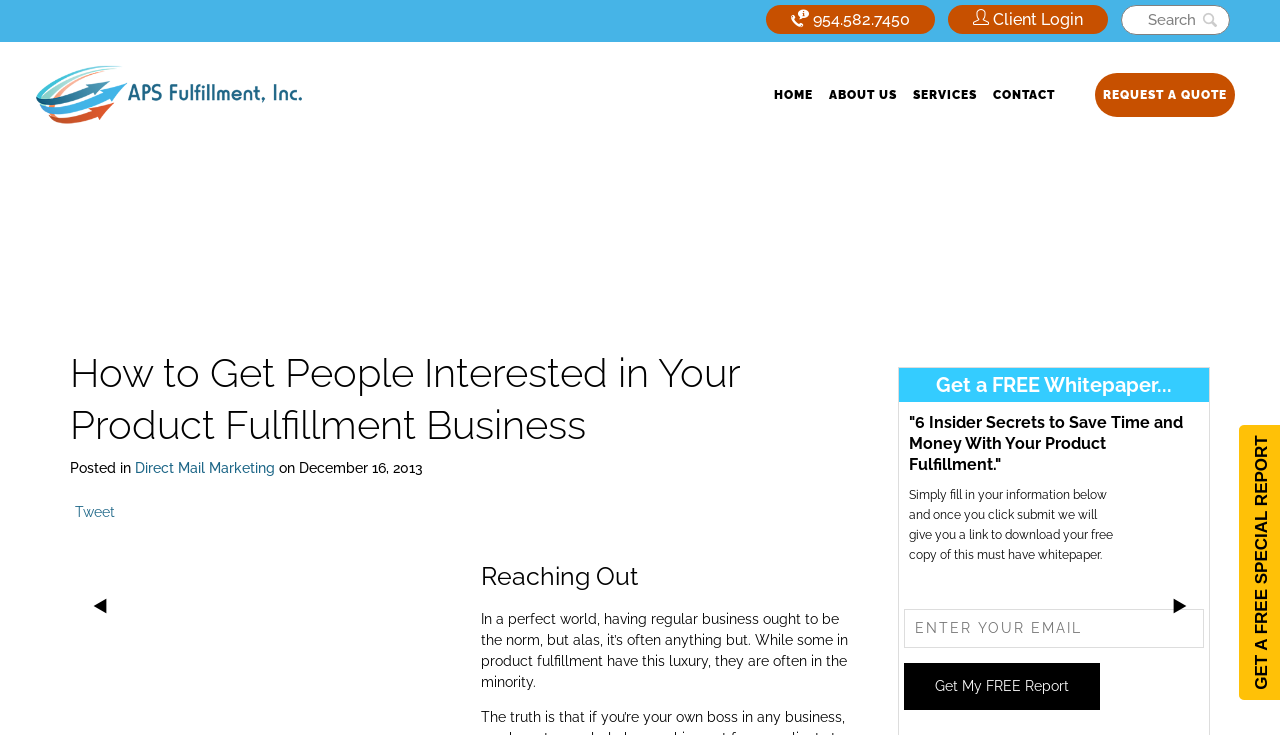Determine the bounding box coordinates for the area that should be clicked to carry out the following instruction: "Click the 'REQUEST A QUOTE' link".

[0.855, 0.099, 0.965, 0.159]